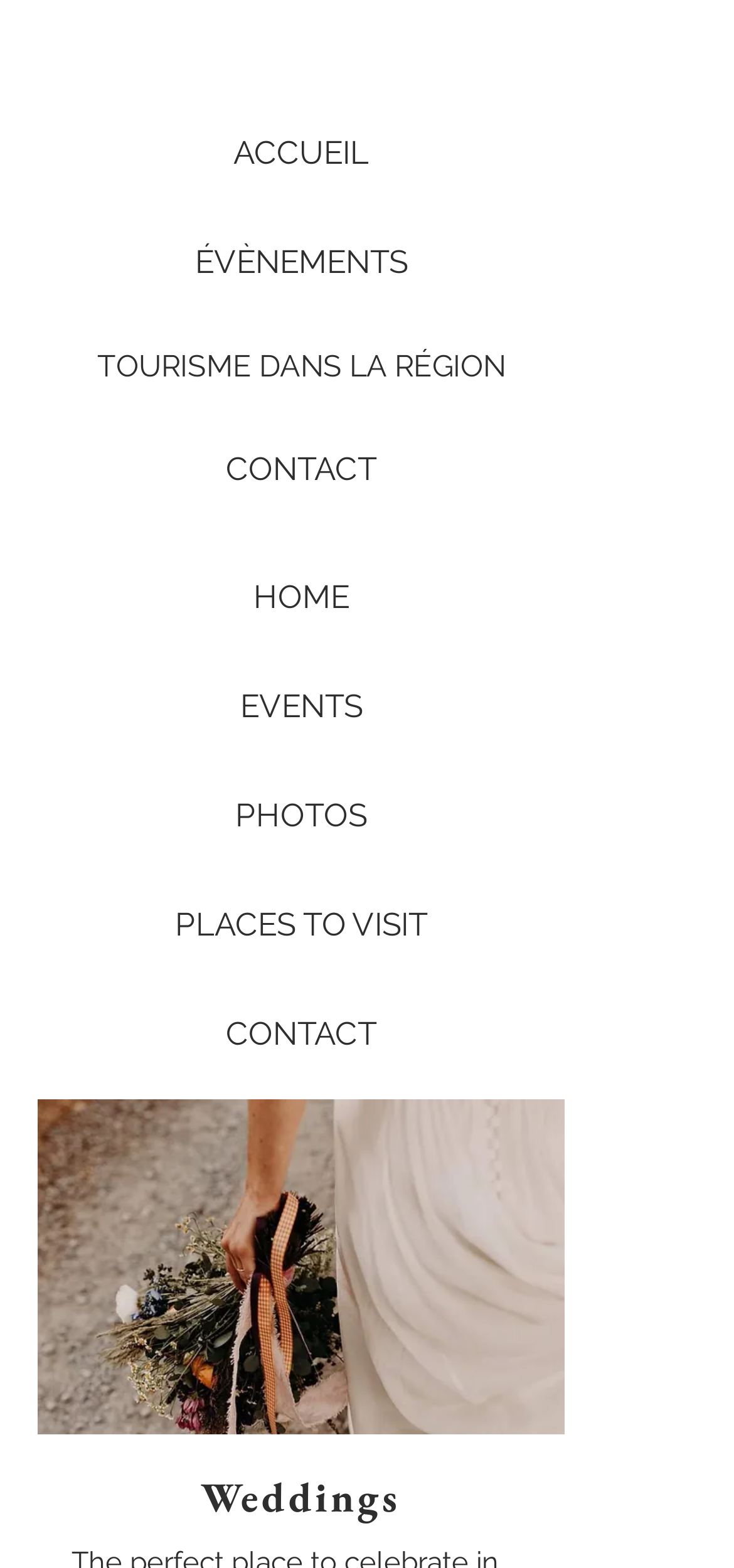How many sub-links are under 'EVENTS'?
Based on the screenshot, provide your answer in one word or phrase.

4